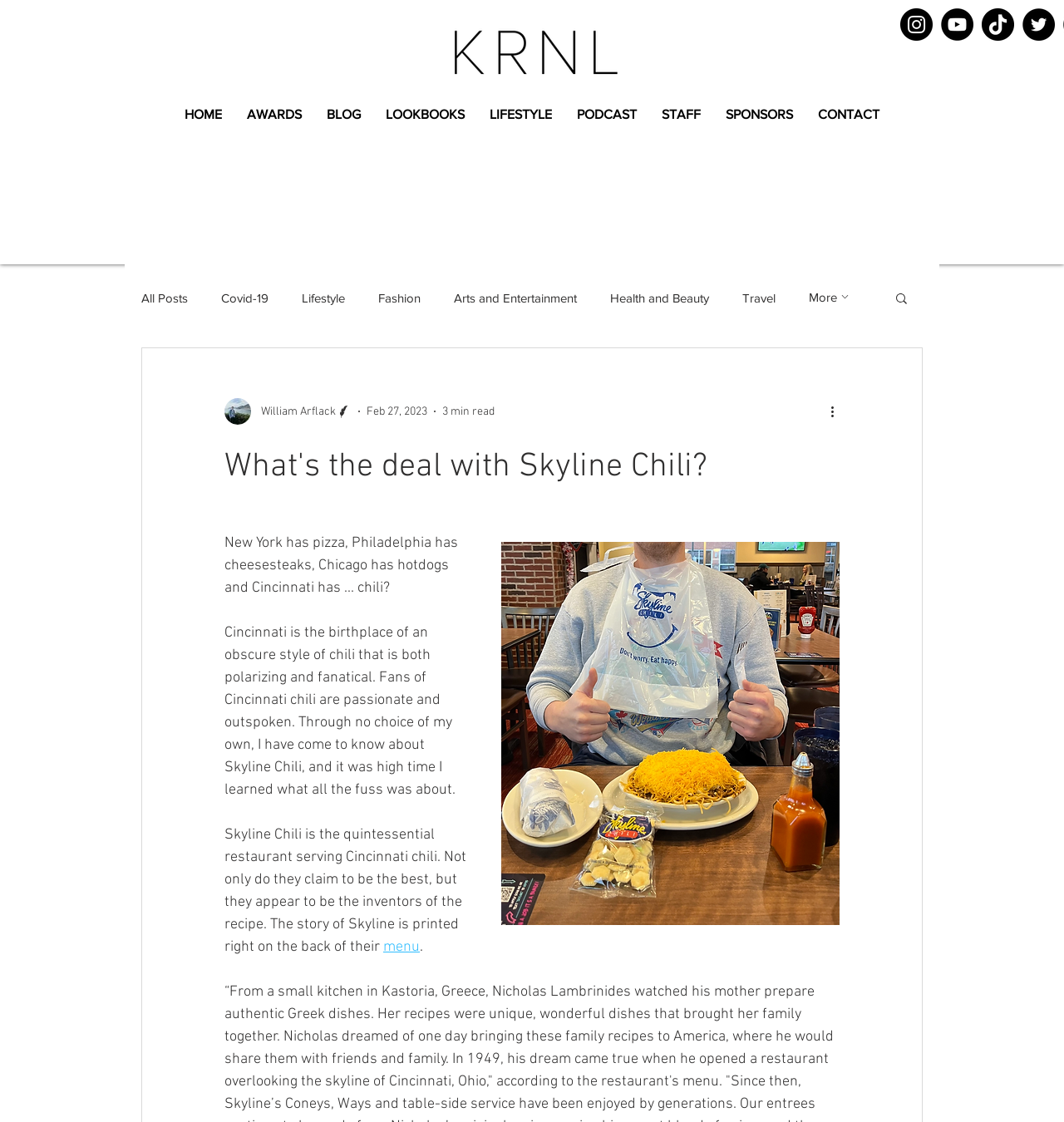Please determine the bounding box coordinates of the element's region to click in order to carry out the following instruction: "Click the Instagram link". The coordinates should be four float numbers between 0 and 1, i.e., [left, top, right, bottom].

[0.846, 0.007, 0.877, 0.036]